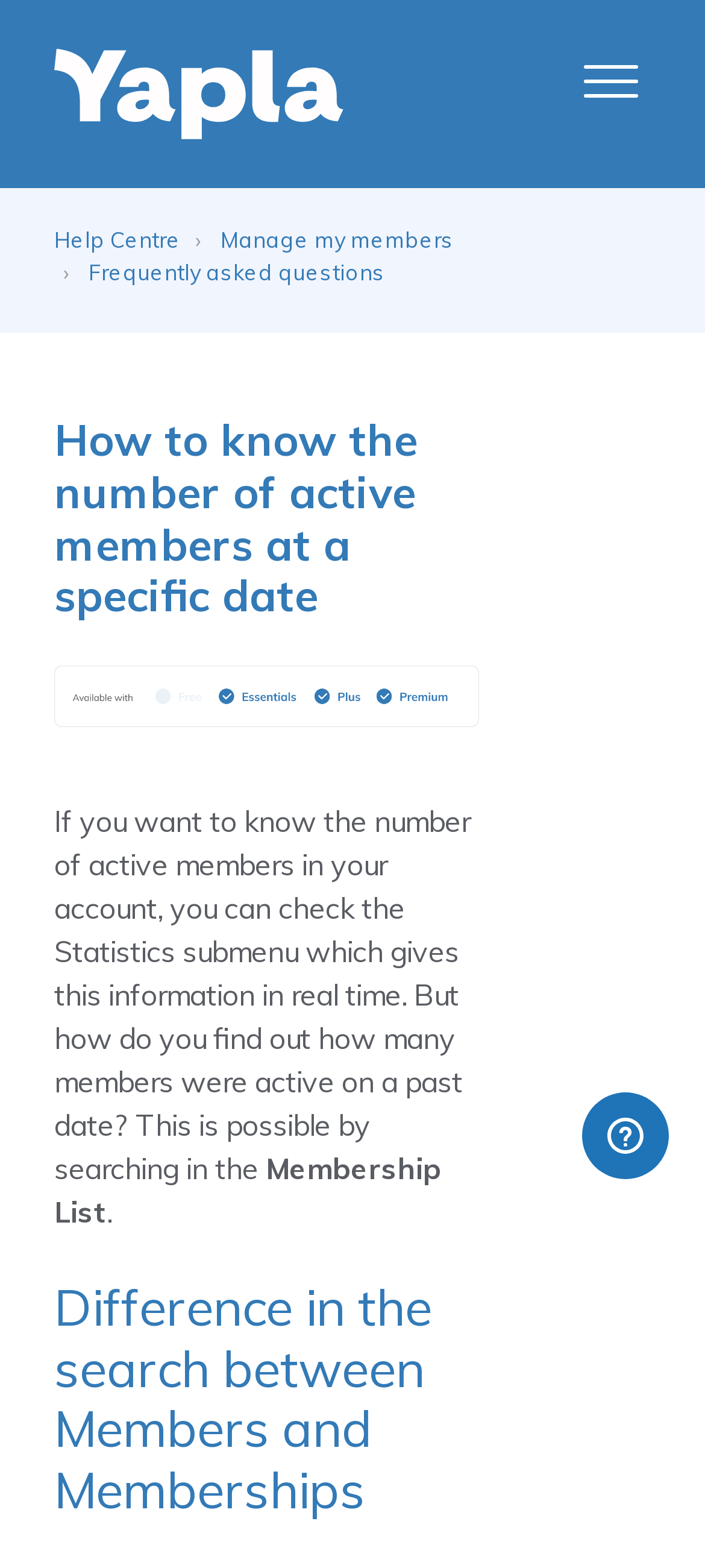What is the second section of the webpage about?
Refer to the image and respond with a one-word or short-phrase answer.

Membership List